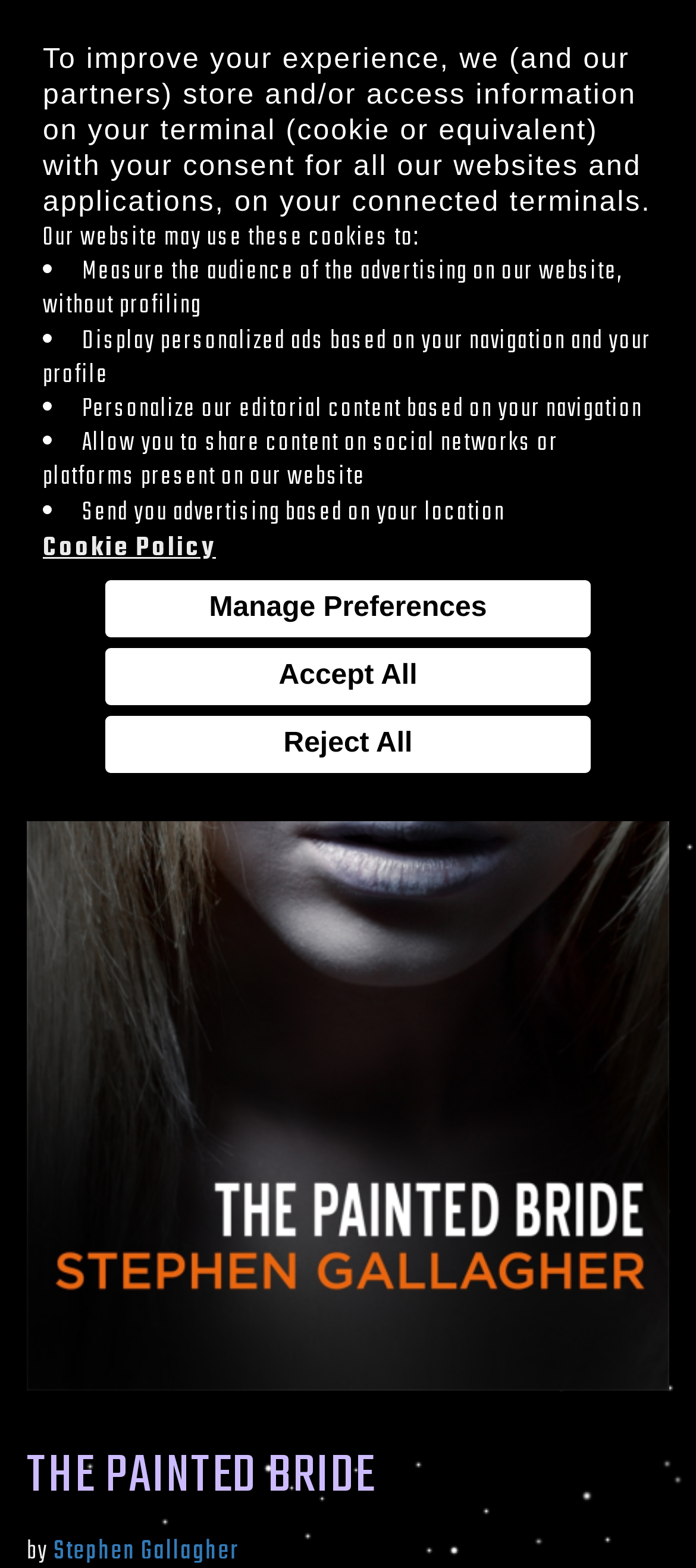Can you find the bounding box coordinates for the element to click on to achieve the instruction: "Read about 'back pain' prevention"?

None